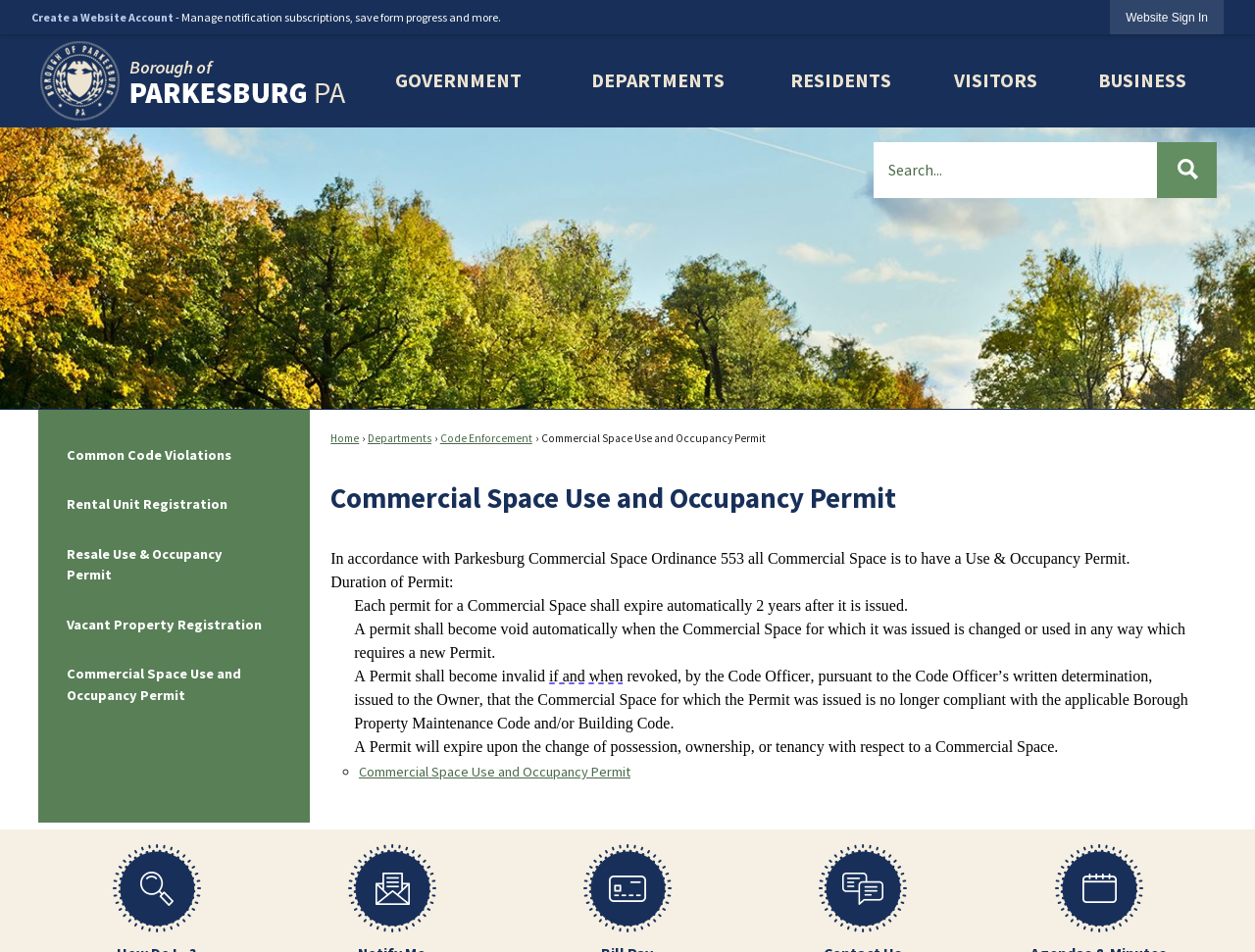What type of documents are related to Commercial Space Use and Occupancy Permits?
Look at the image and provide a short answer using one word or a phrase.

Use & Occupancy Permit documents